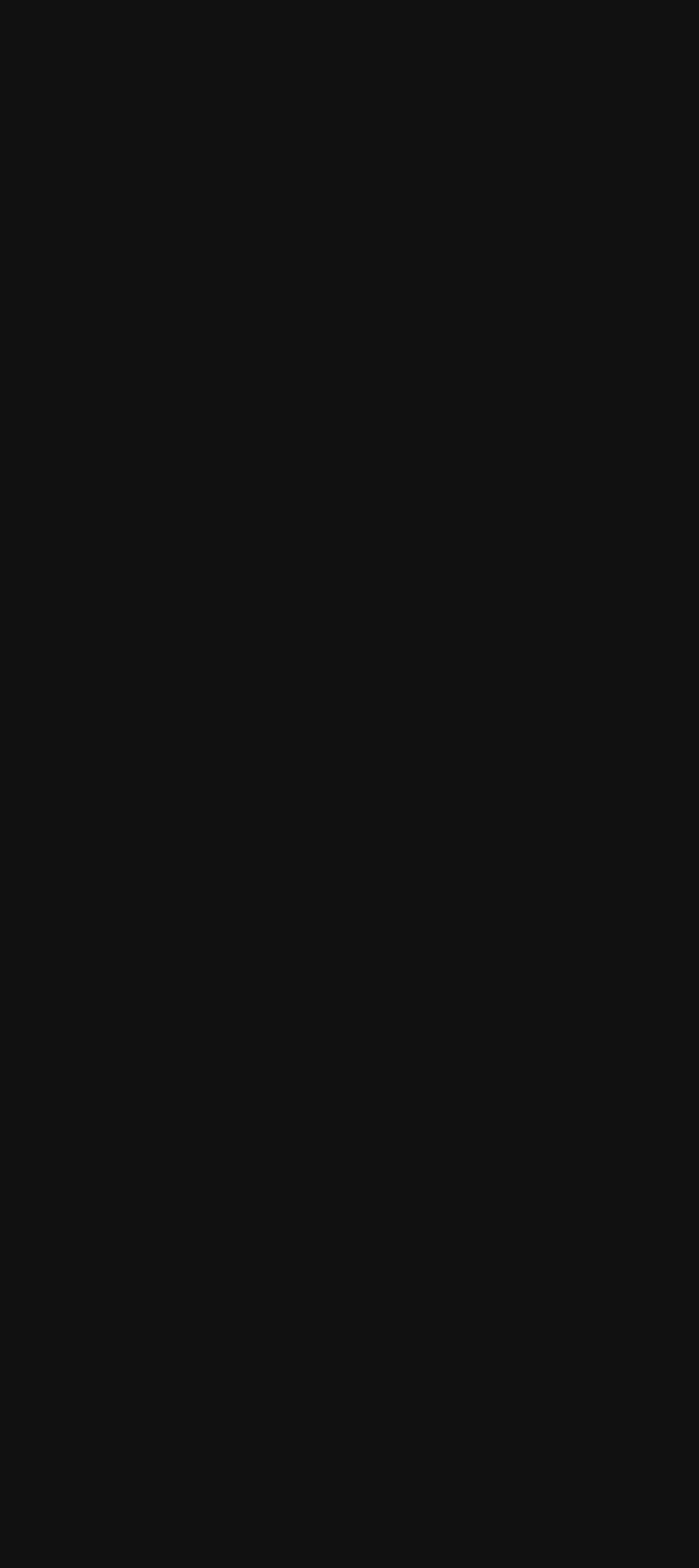What is the last link under 'Learn More'?
Using the image, provide a concise answer in one word or a short phrase.

Gadsden County Book